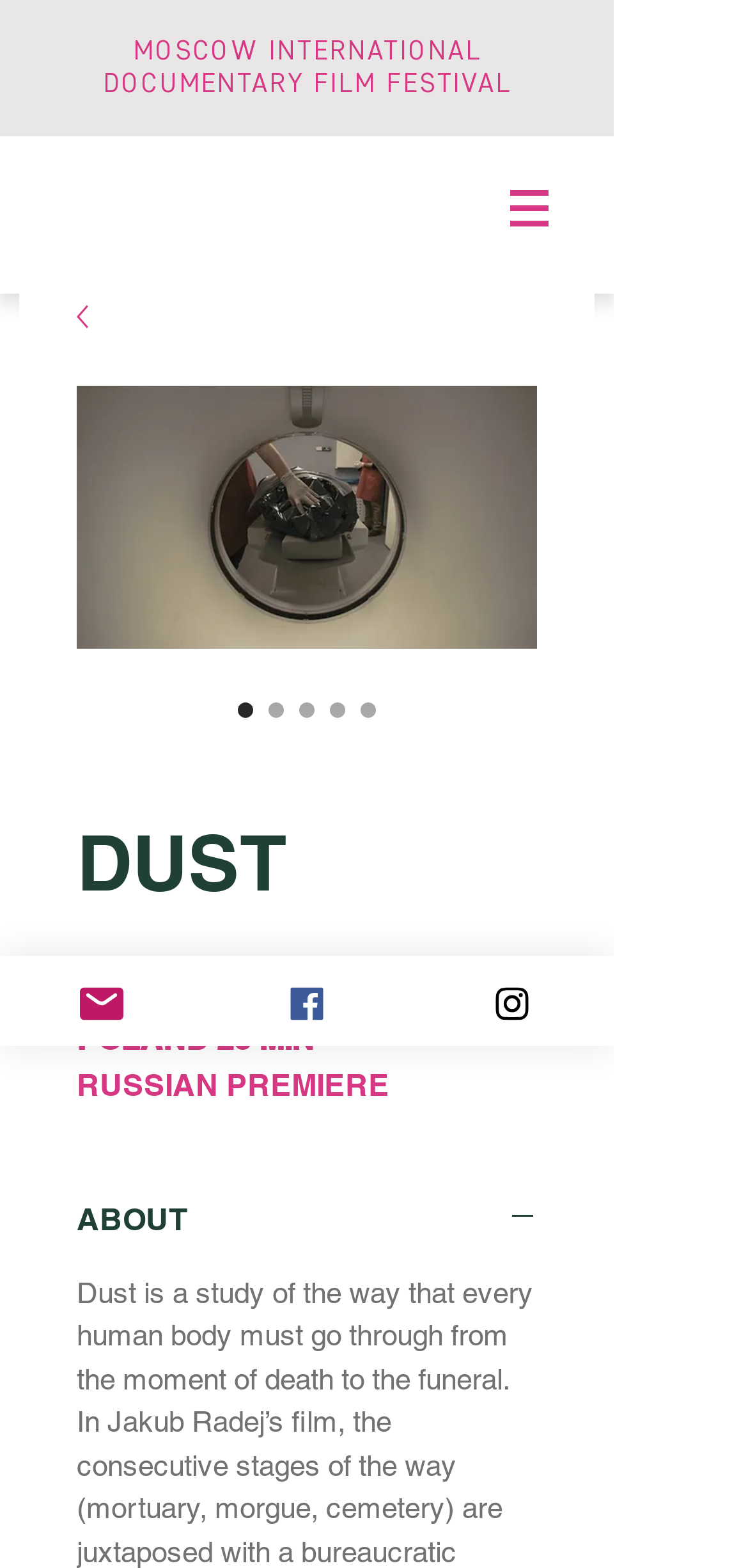Using the webpage screenshot, locate the HTML element that fits the following description and provide its bounding box: "Instagram".

[0.547, 0.61, 0.821, 0.667]